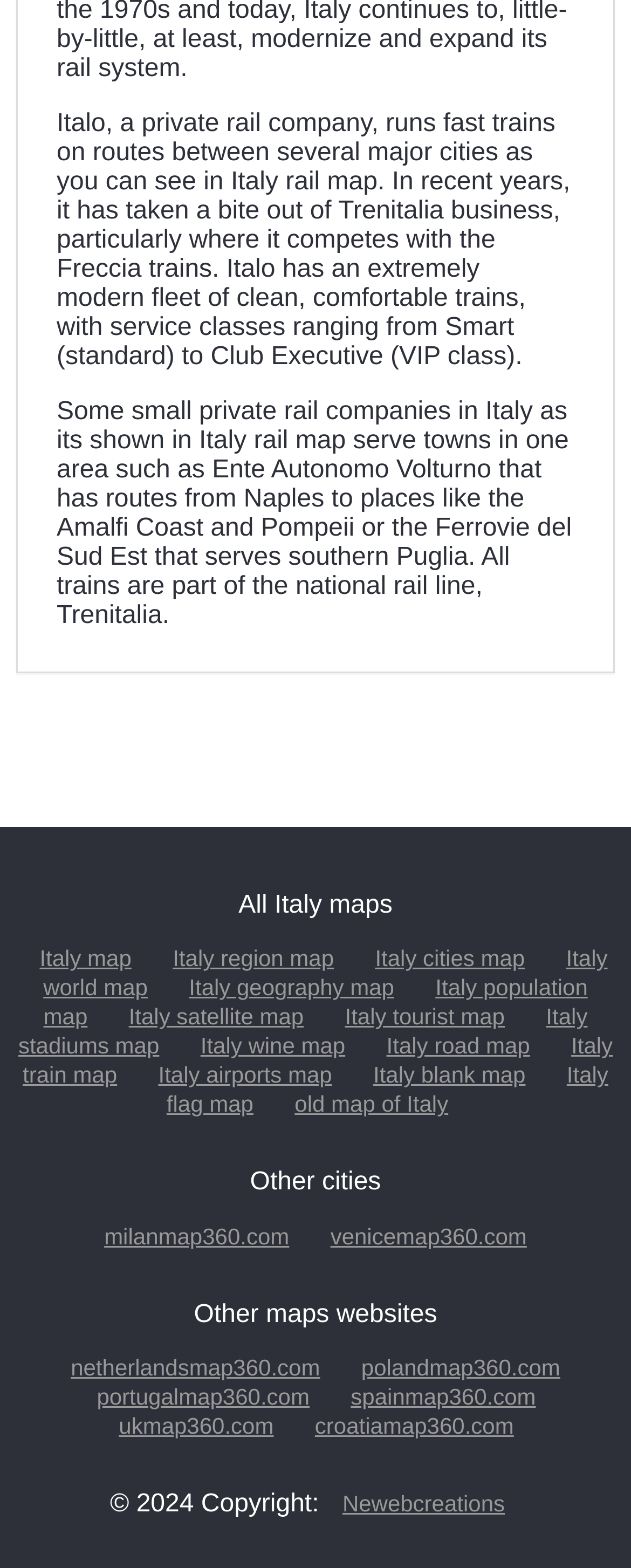Give the bounding box coordinates for this UI element: "Italy map". The coordinates should be four float numbers between 0 and 1, arranged as [left, top, right, bottom].

[0.037, 0.603, 0.234, 0.619]